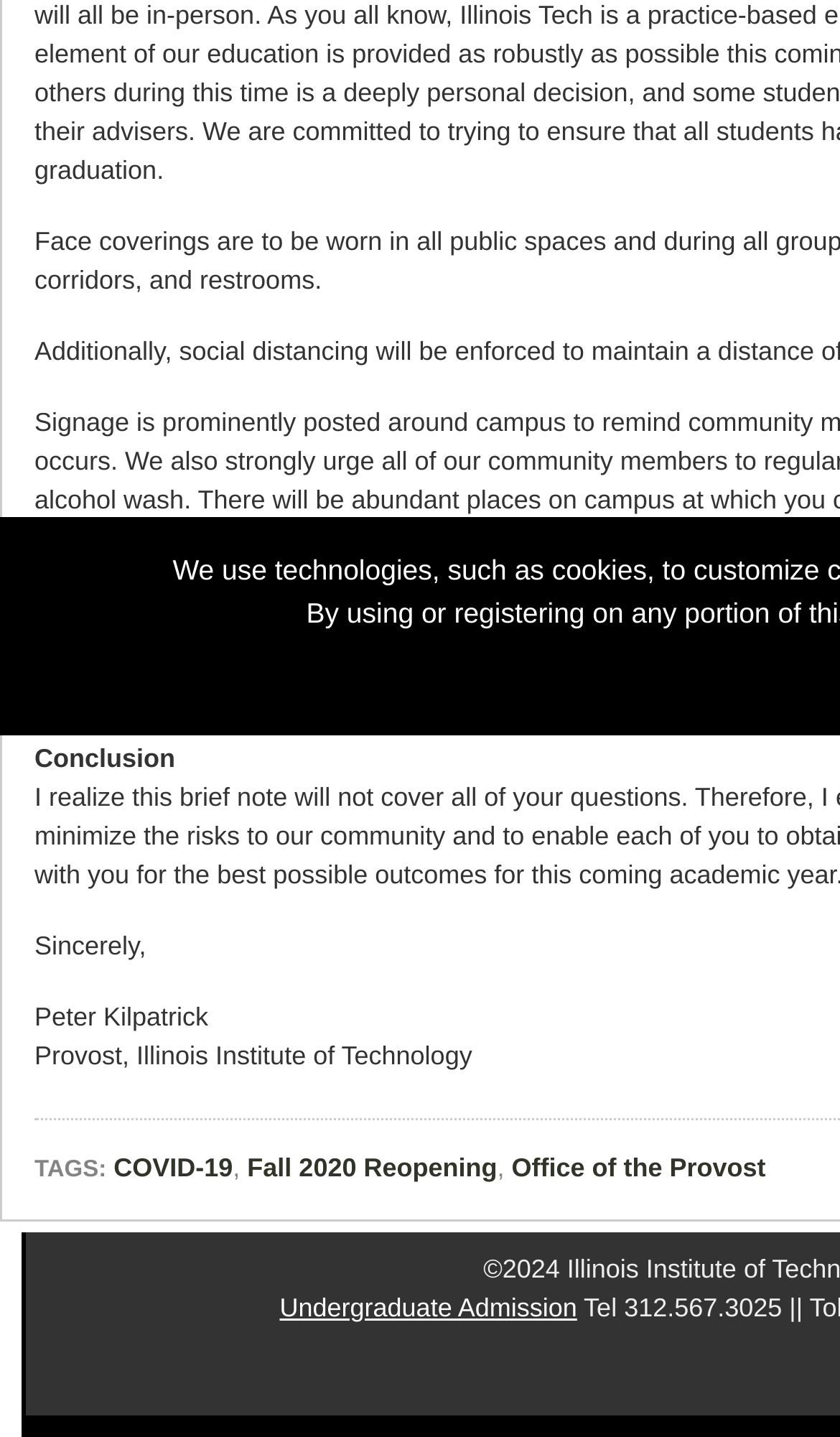Please determine the bounding box coordinates for the element with the description: "Fall 2020 Reopening".

[0.294, 0.802, 0.592, 0.826]